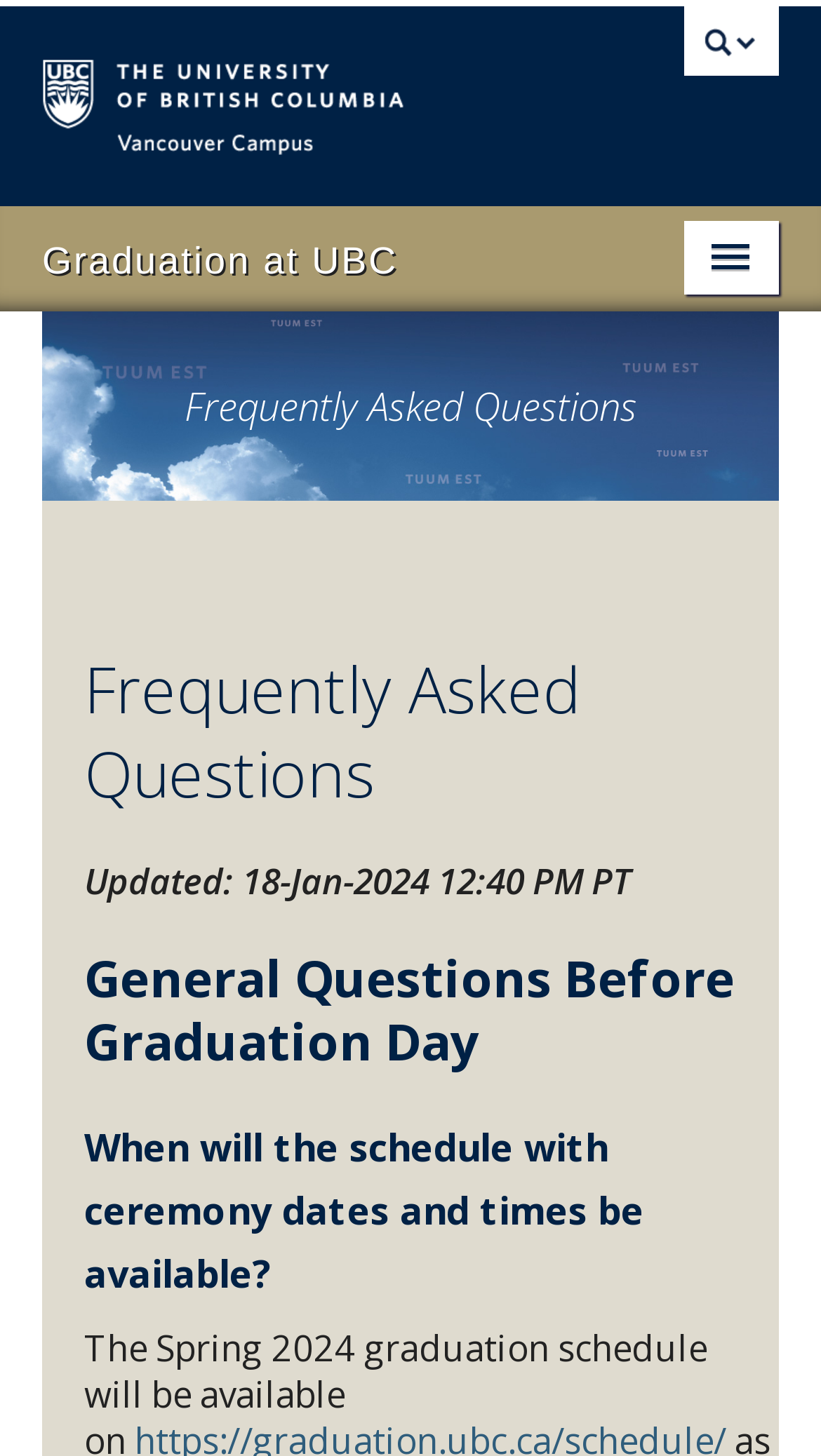Answer the question with a single word or phrase: 
What is the topic of the Frequently Asked Questions section?

Graduation at UBC